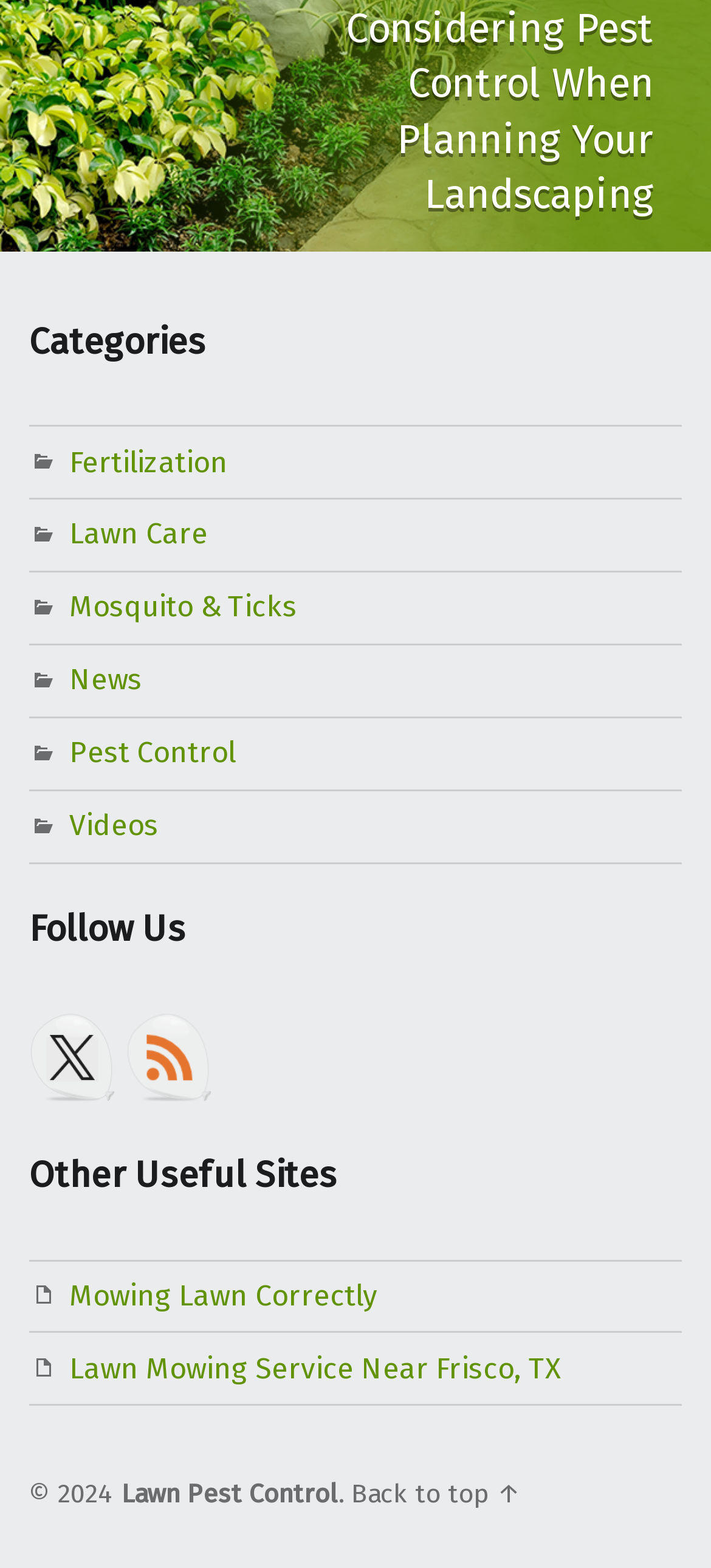Can you provide the bounding box coordinates for the element that should be clicked to implement the instruction: "Go back to top"?

[0.494, 0.943, 0.732, 0.963]